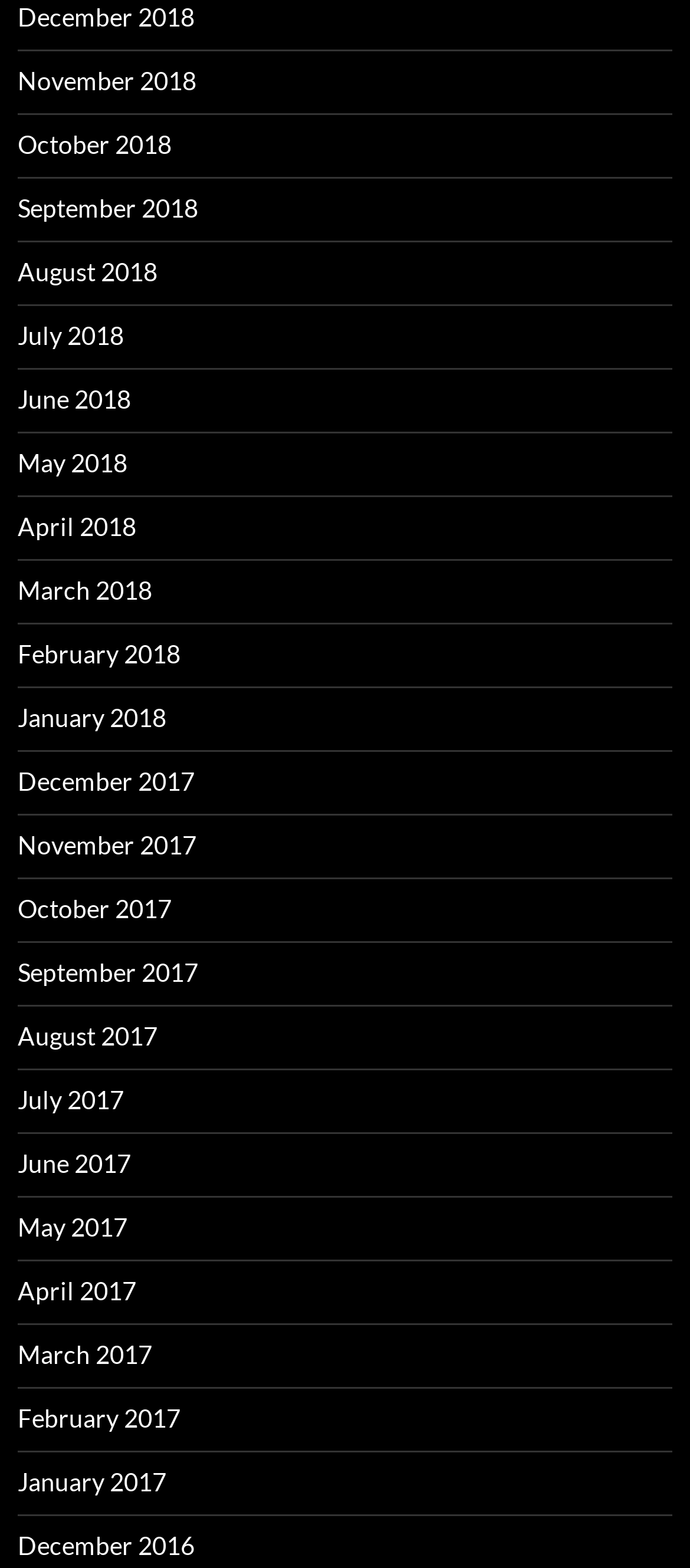Could you highlight the region that needs to be clicked to execute the instruction: "view June 2018"?

[0.026, 0.245, 0.19, 0.264]